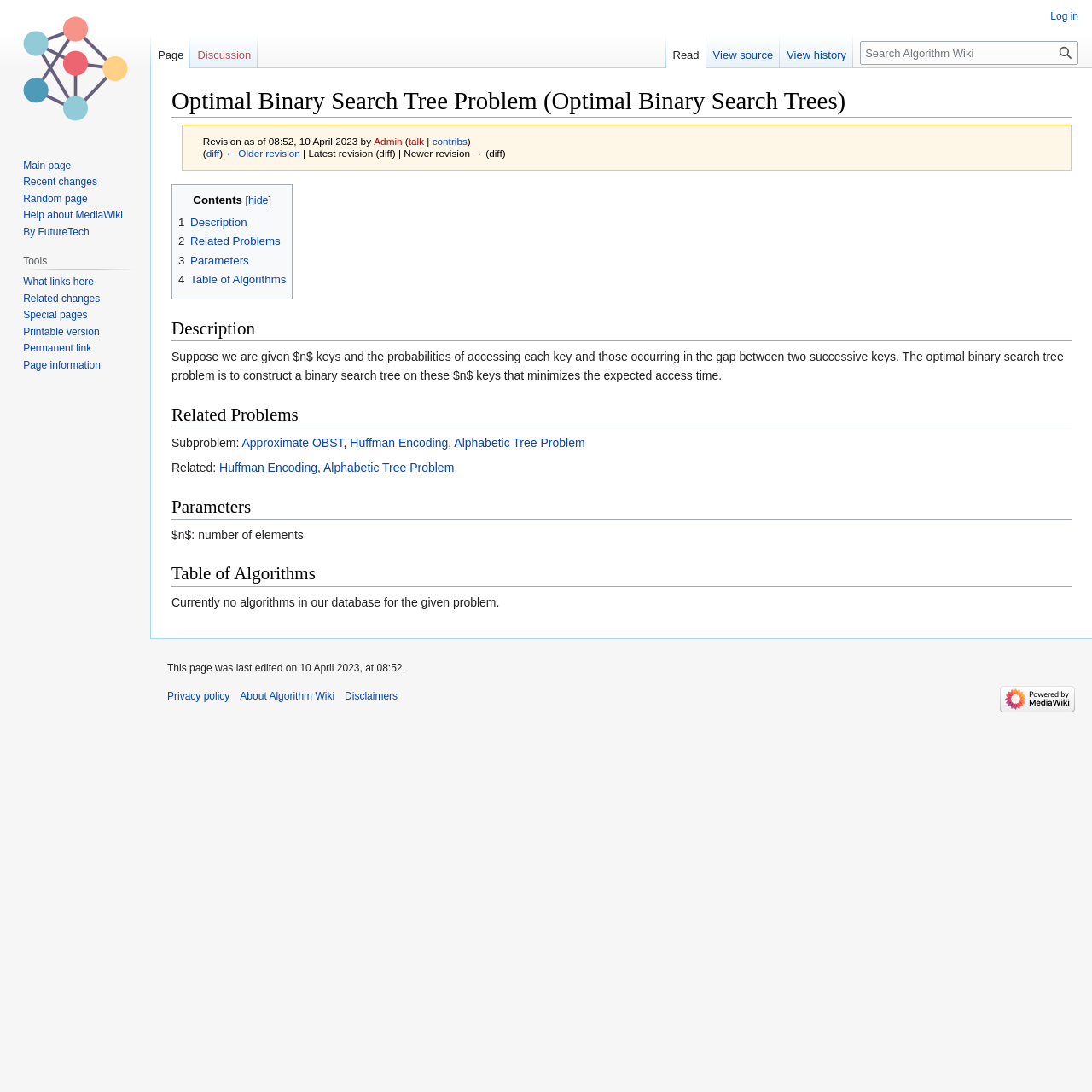Please reply to the following question using a single word or phrase: 
What is the number of elements in the problem?

n